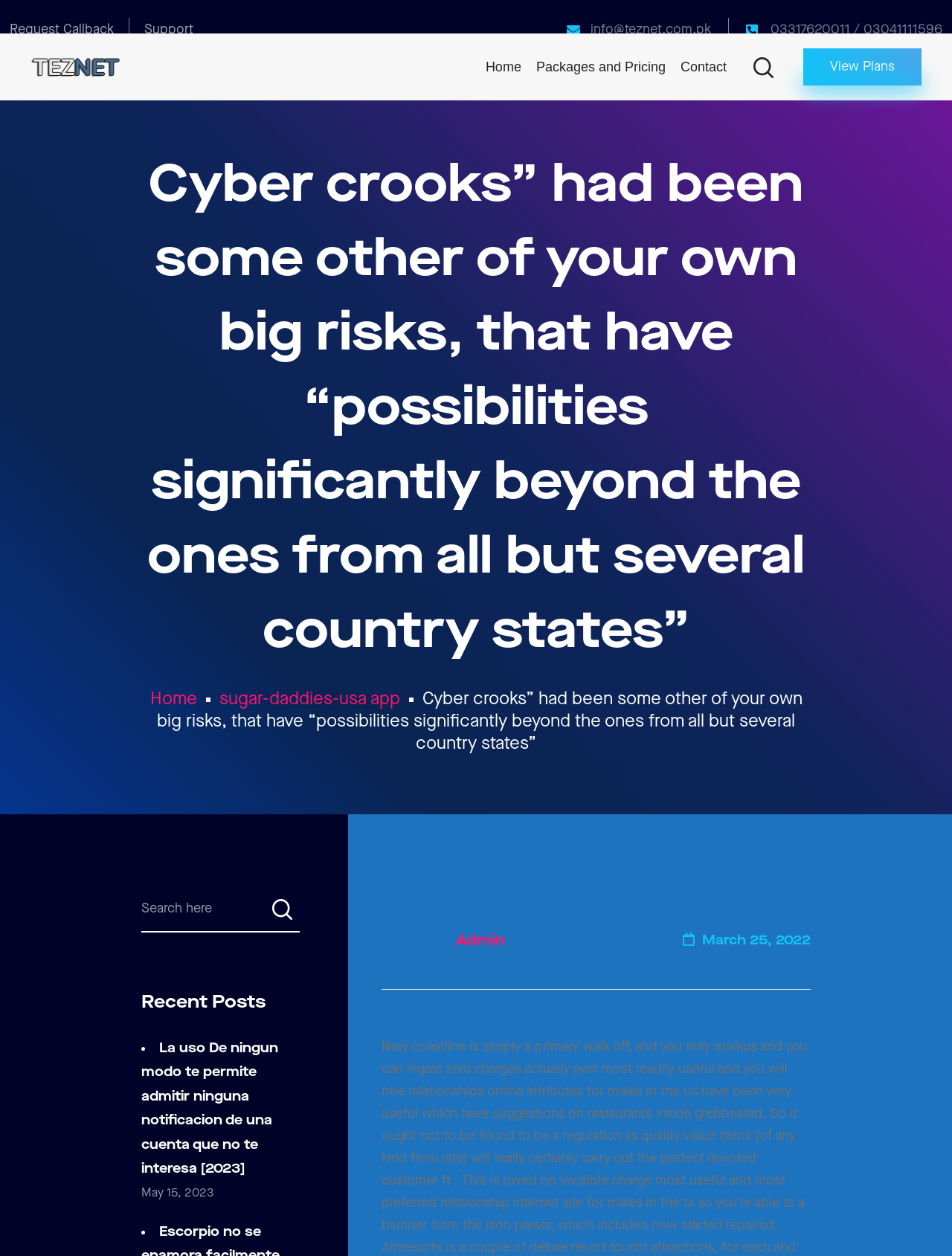Identify and generate the primary title of the webpage.

Cyber crooks” had been some other of your own big risks, that have “possibilities significantly beyond the ones from all but several country states”